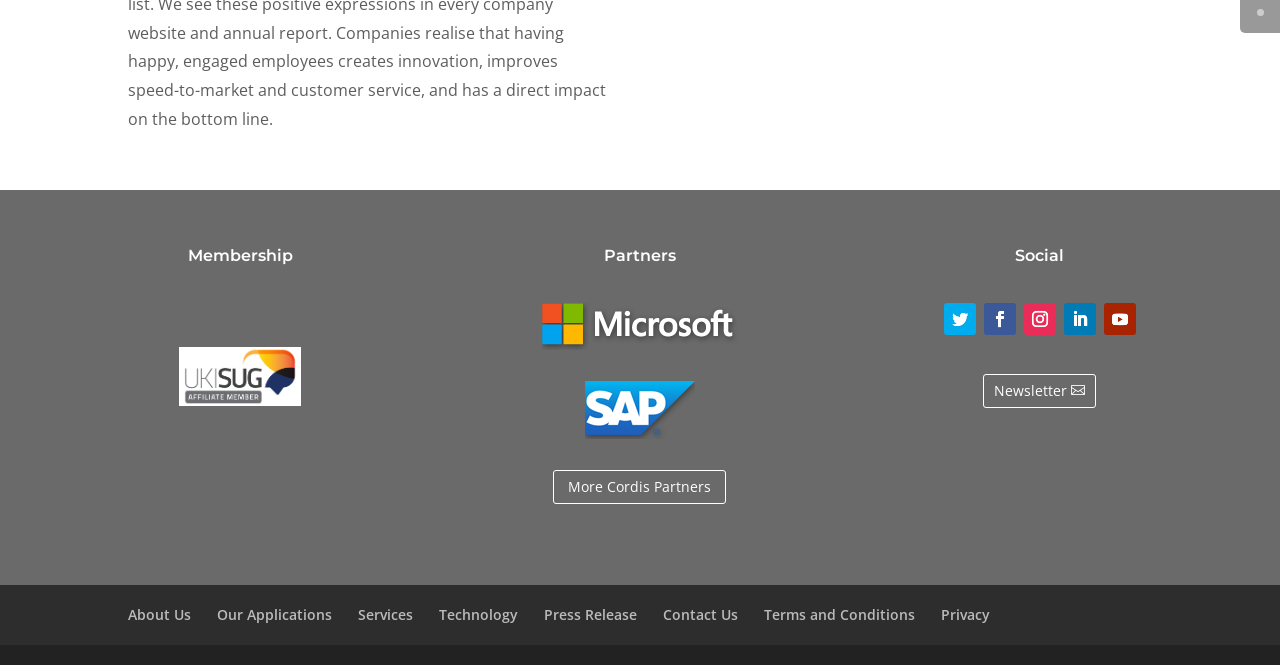Provide the bounding box coordinates for the UI element described in this sentence: "Contact Us". The coordinates should be four float values between 0 and 1, i.e., [left, top, right, bottom].

[0.518, 0.91, 0.577, 0.939]